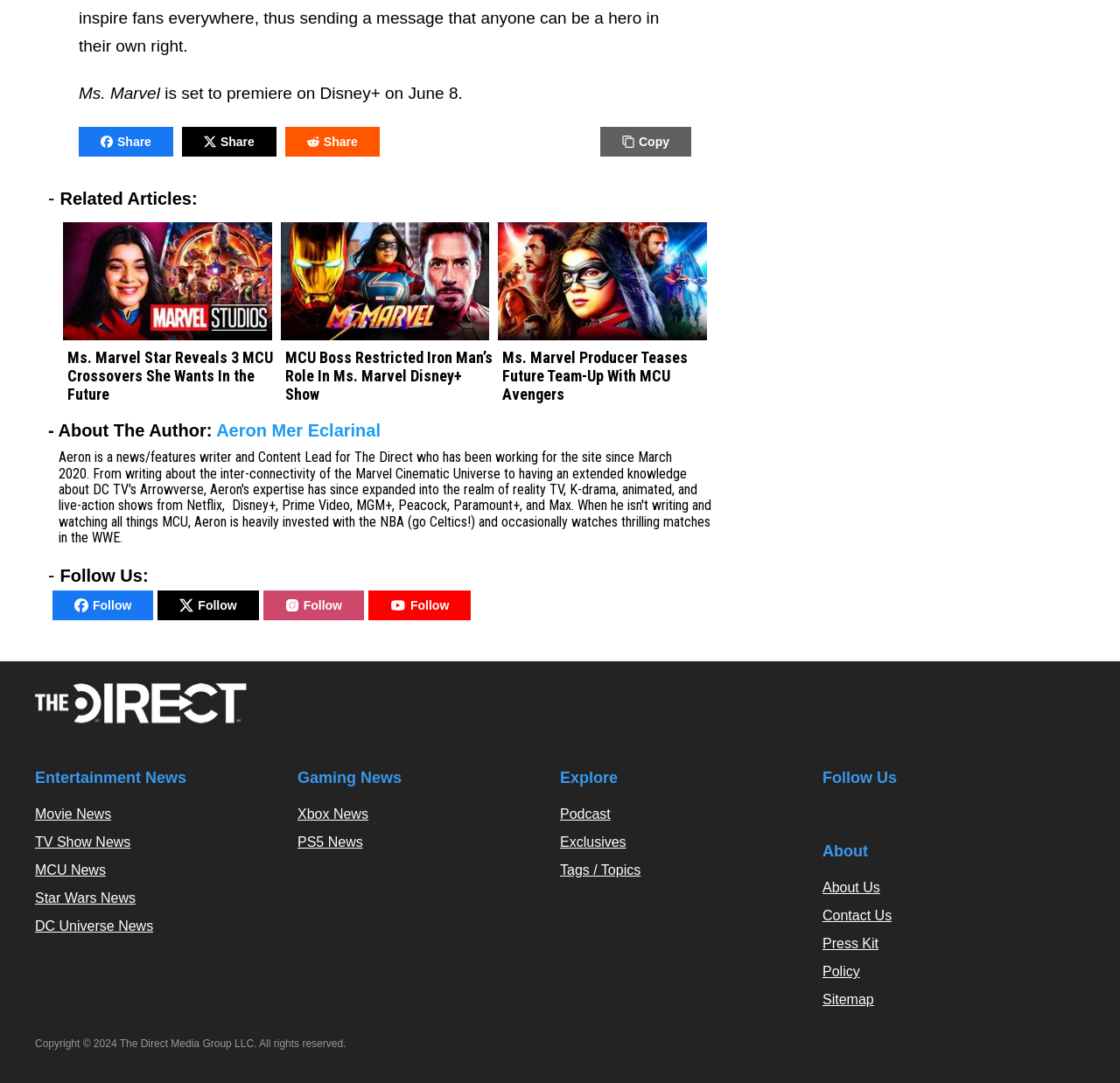When is Ms. Marvel set to premiere on Disney+?
From the image, respond with a single word or phrase.

June 8